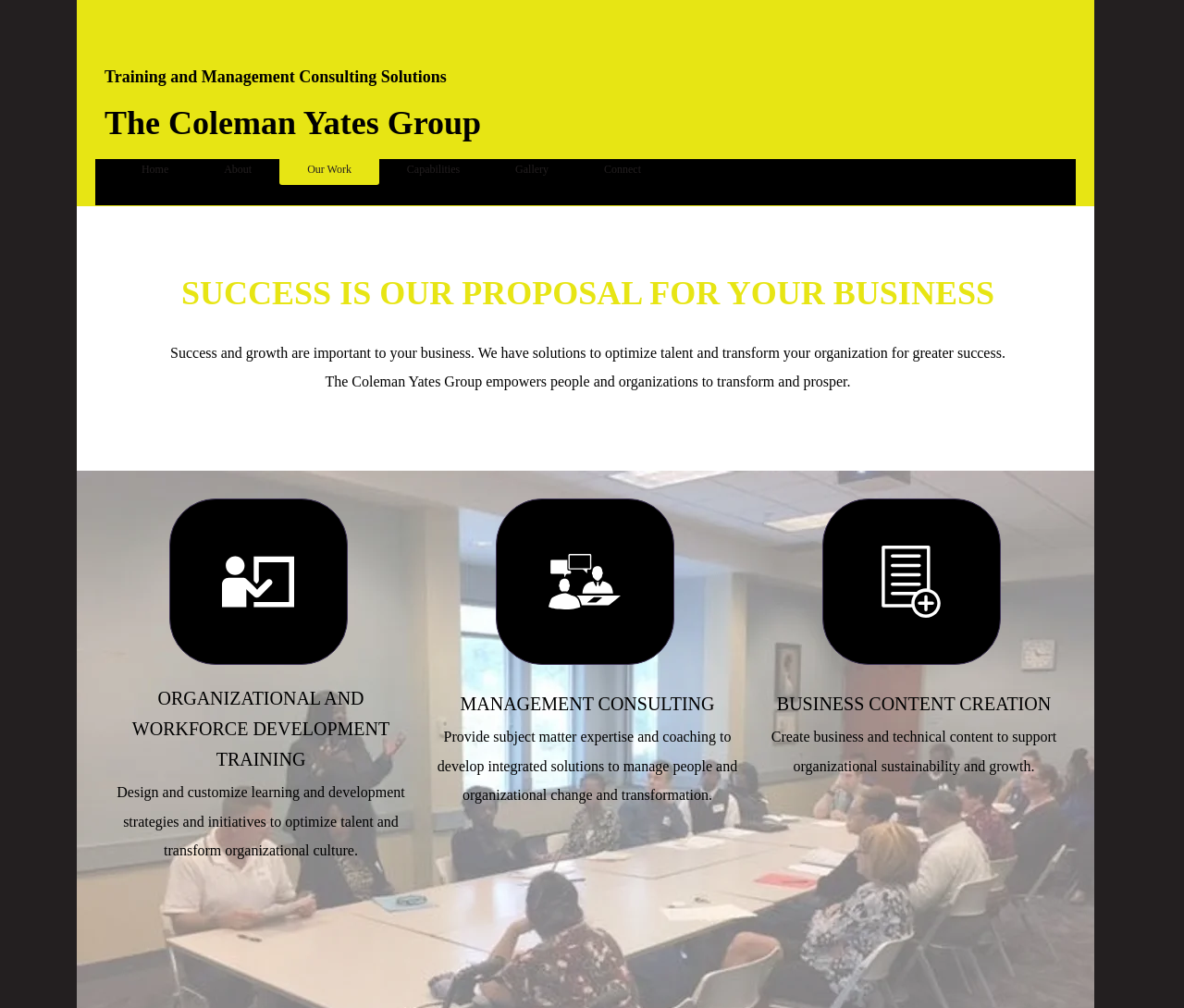What is the name of the company?
We need a detailed and exhaustive answer to the question. Please elaborate.

I found the company name by looking at the heading element with the text 'The Coleman Yates Group' which is located at [0.088, 0.081, 0.905, 0.148]. This suggests that the company name is 'The Coleman Yates Group'.